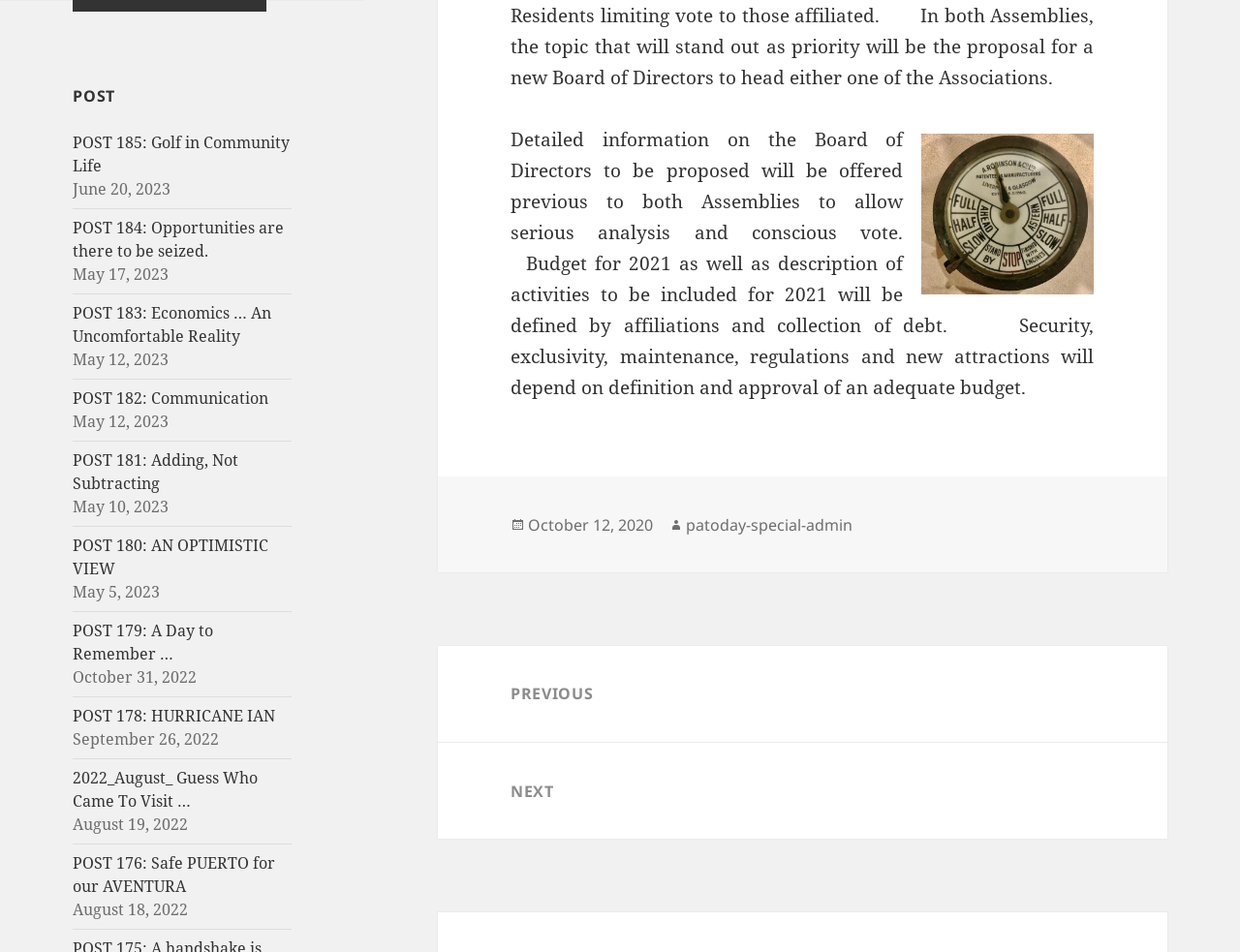Determine the bounding box coordinates of the clickable region to follow the instruction: "Check the 'Posted on' date".

[0.425, 0.539, 0.466, 0.586]